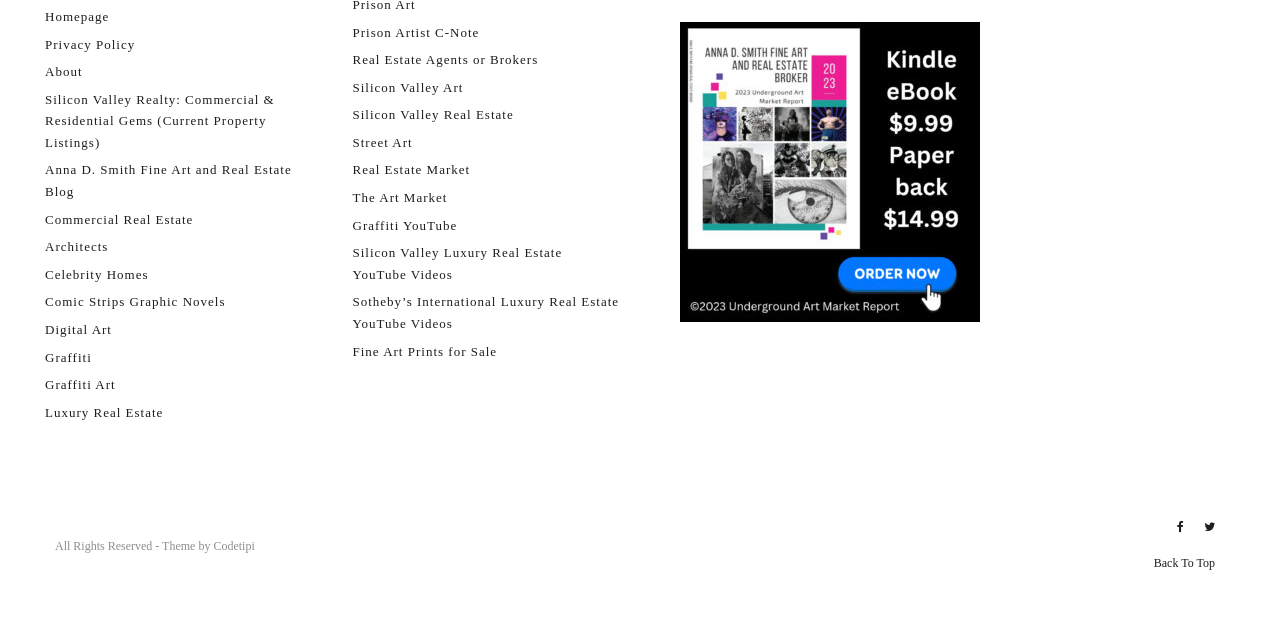Reply to the question with a single word or phrase:
What is the theme of the webpage?

Real Estate and Art